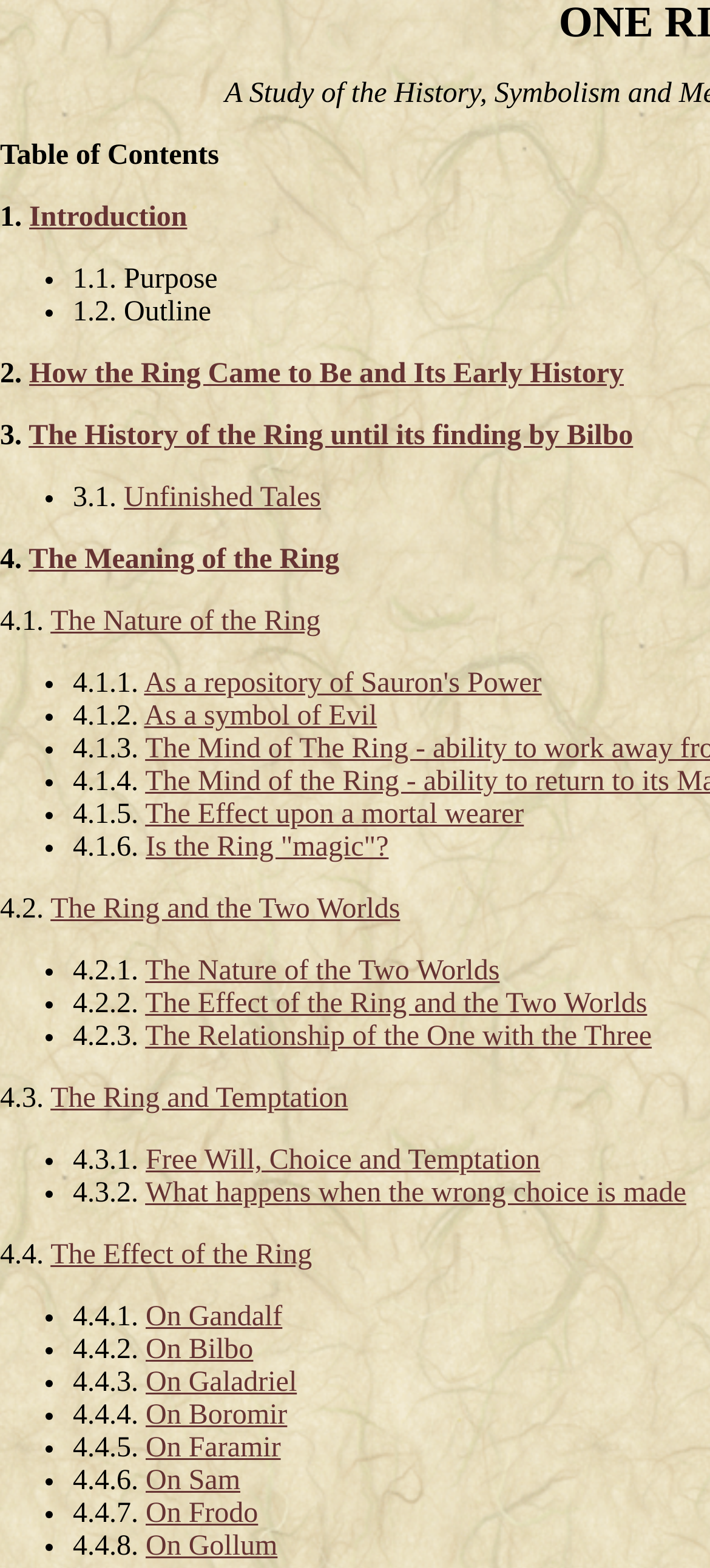What is the history of the Ring until its finding by Bilbo?
Answer the question with as much detail as possible.

The history of the Ring until its finding by Bilbo is discussed in section 3, which is a main topic under the Introduction section.